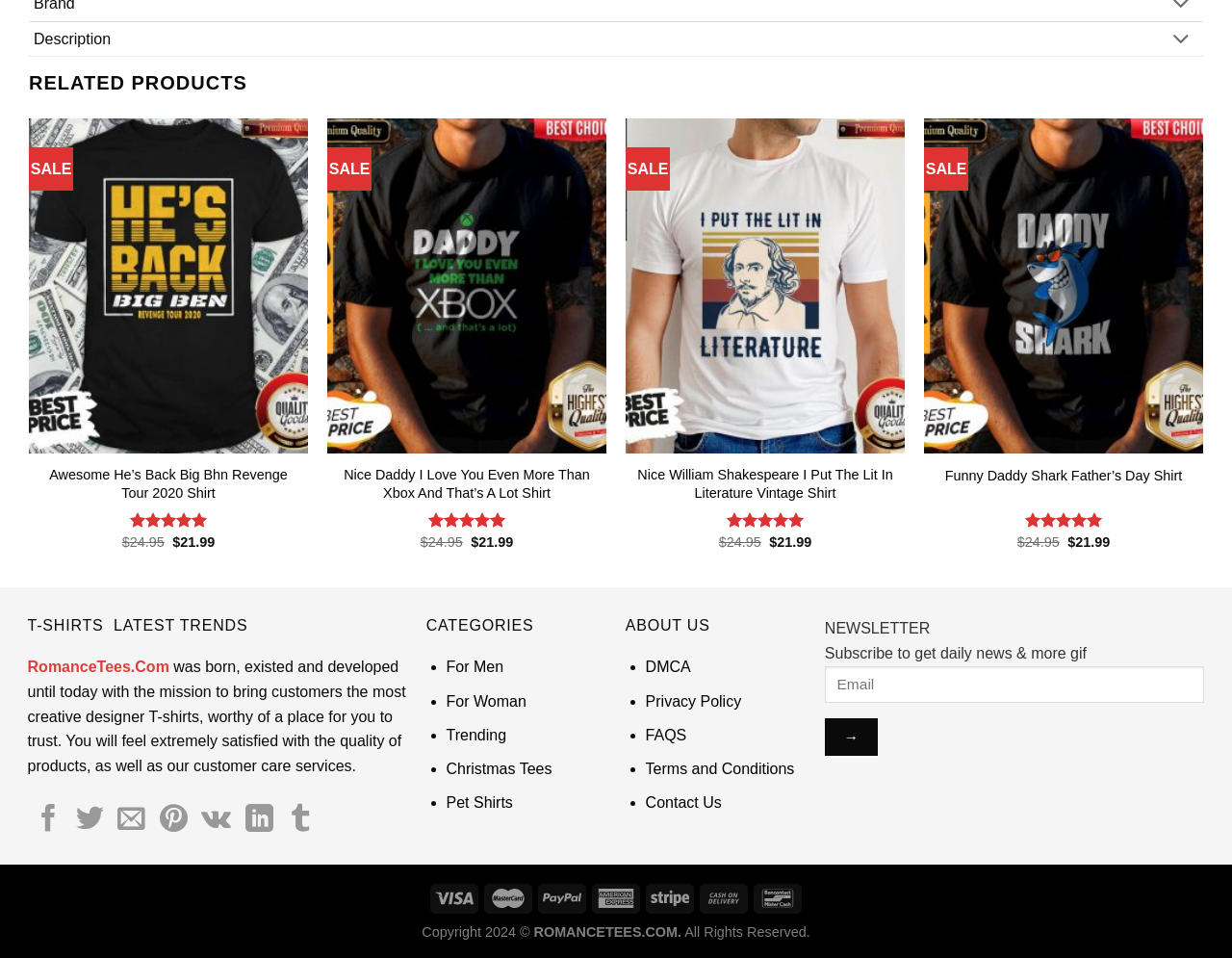Pinpoint the bounding box coordinates of the element to be clicked to execute the instruction: "Share on Facebook".

[0.028, 0.84, 0.051, 0.872]